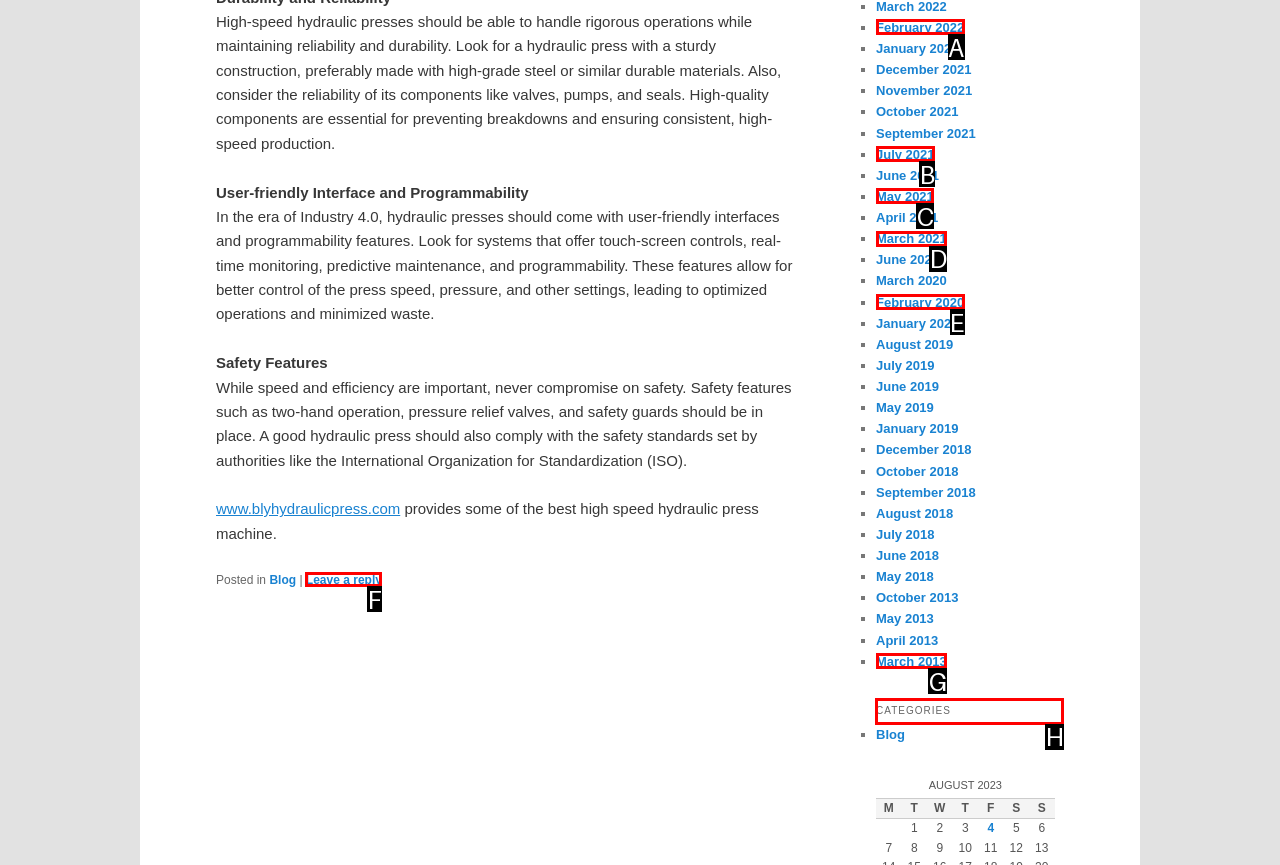Based on the task: Browse categories, which UI element should be clicked? Answer with the letter that corresponds to the correct option from the choices given.

H